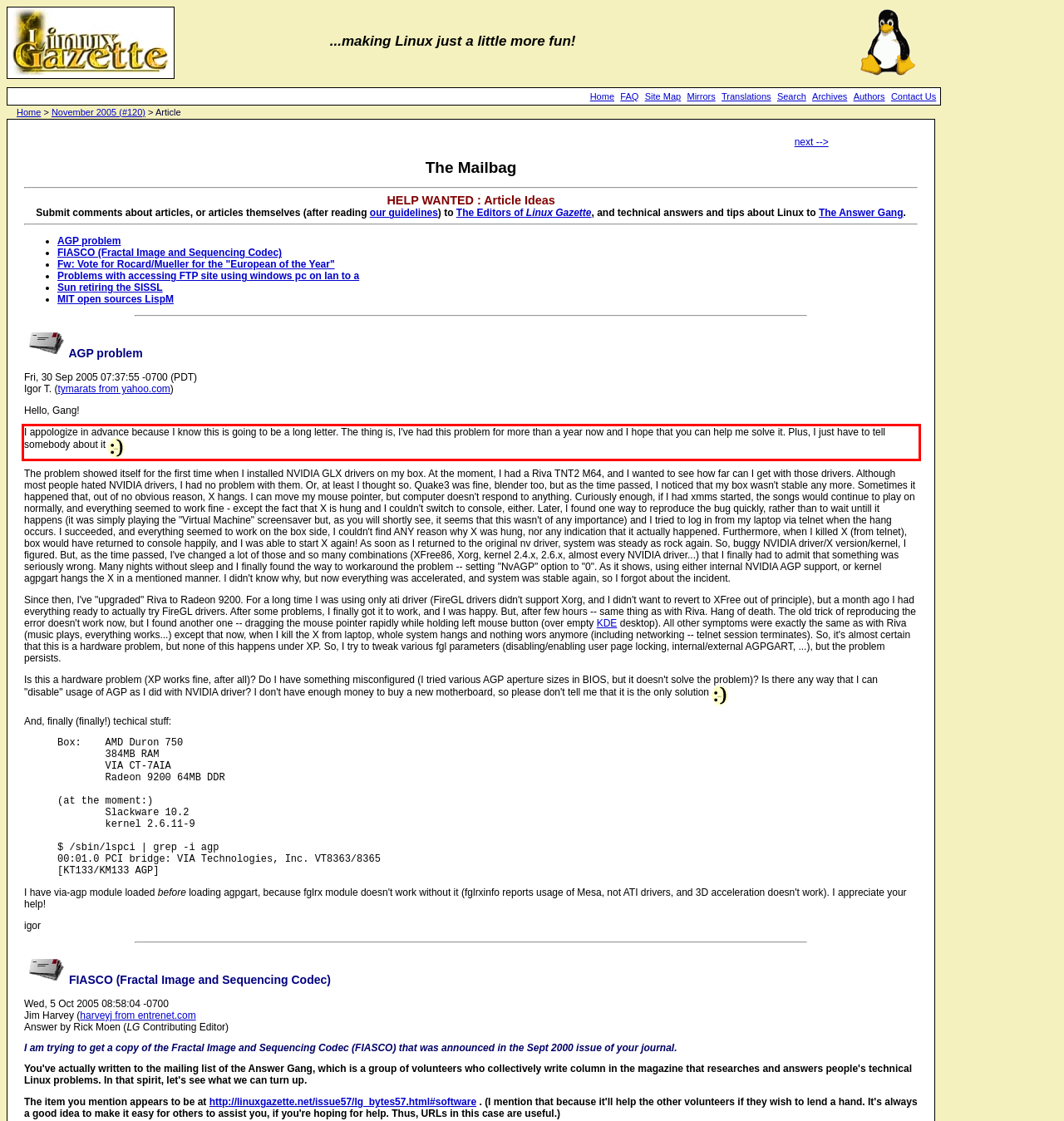Look at the provided screenshot of the webpage and perform OCR on the text within the red bounding box.

I appologize in advance because I know this is going to be a long letter. The thing is, I've had this problem for more than a year now and I hope that you can help me solve it. Plus, I just have to tell somebody about it